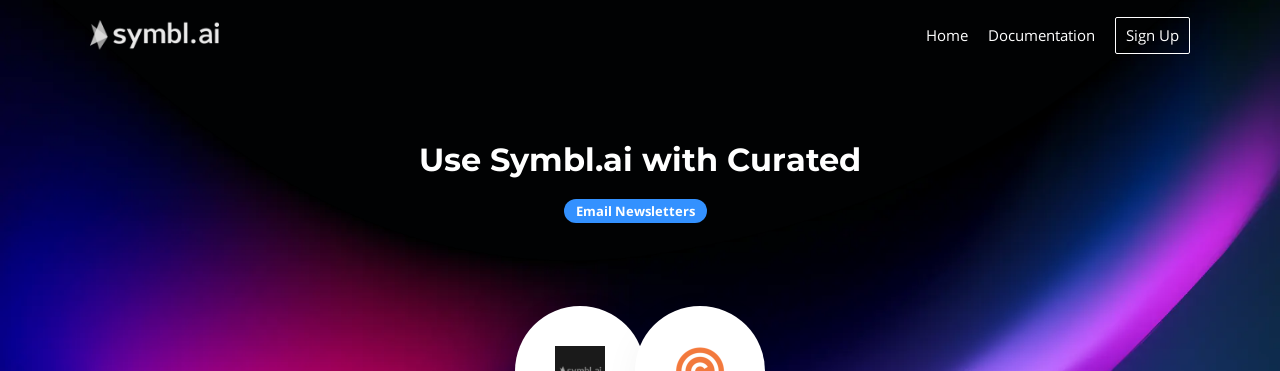What do the icons in the circular layout represent?
Please give a detailed answer to the question using the information shown in the image.

The icons representing both Symbl.ai and a podcast, symbolizing content curation and distribution, are presented within a circular layout, suggesting an integration of technology and communication, and implying that the webpage is related to managing and sharing content.